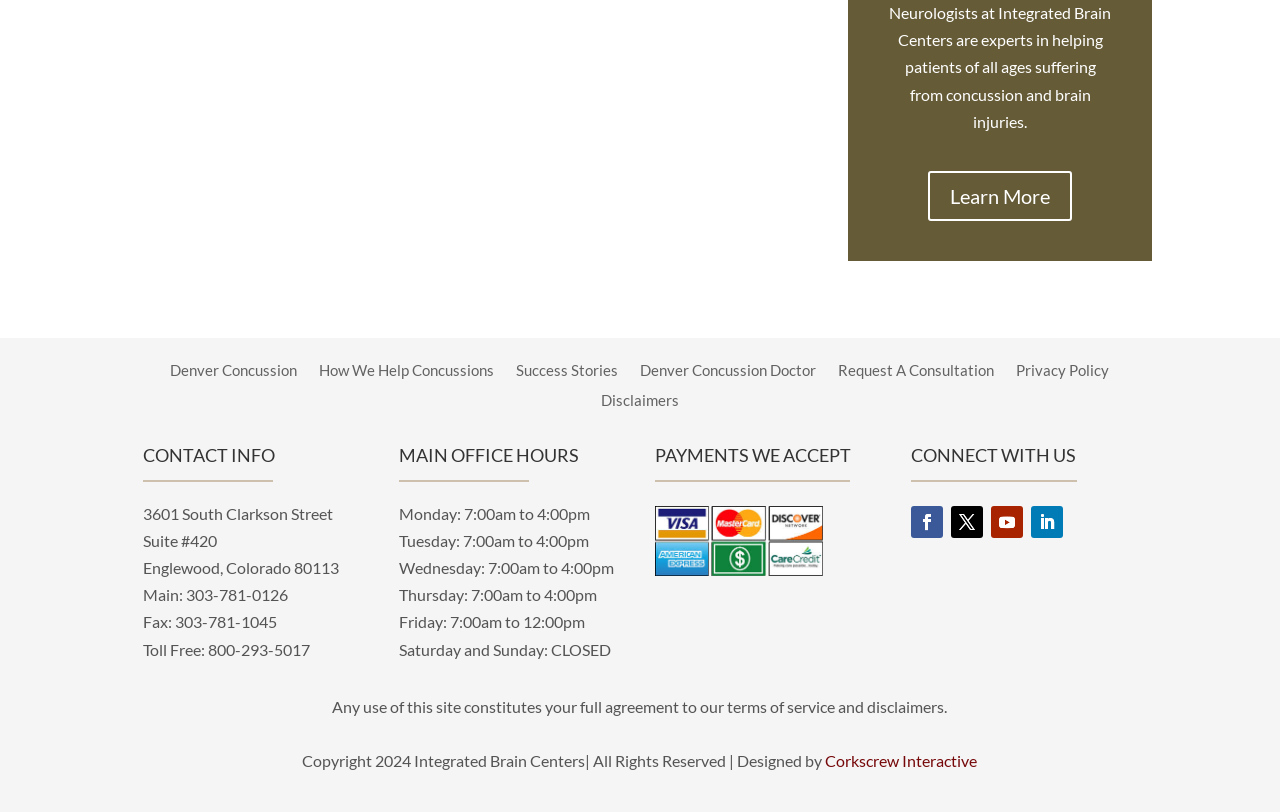Please find the bounding box for the UI component described as follows: "Follow".

[0.712, 0.623, 0.737, 0.662]